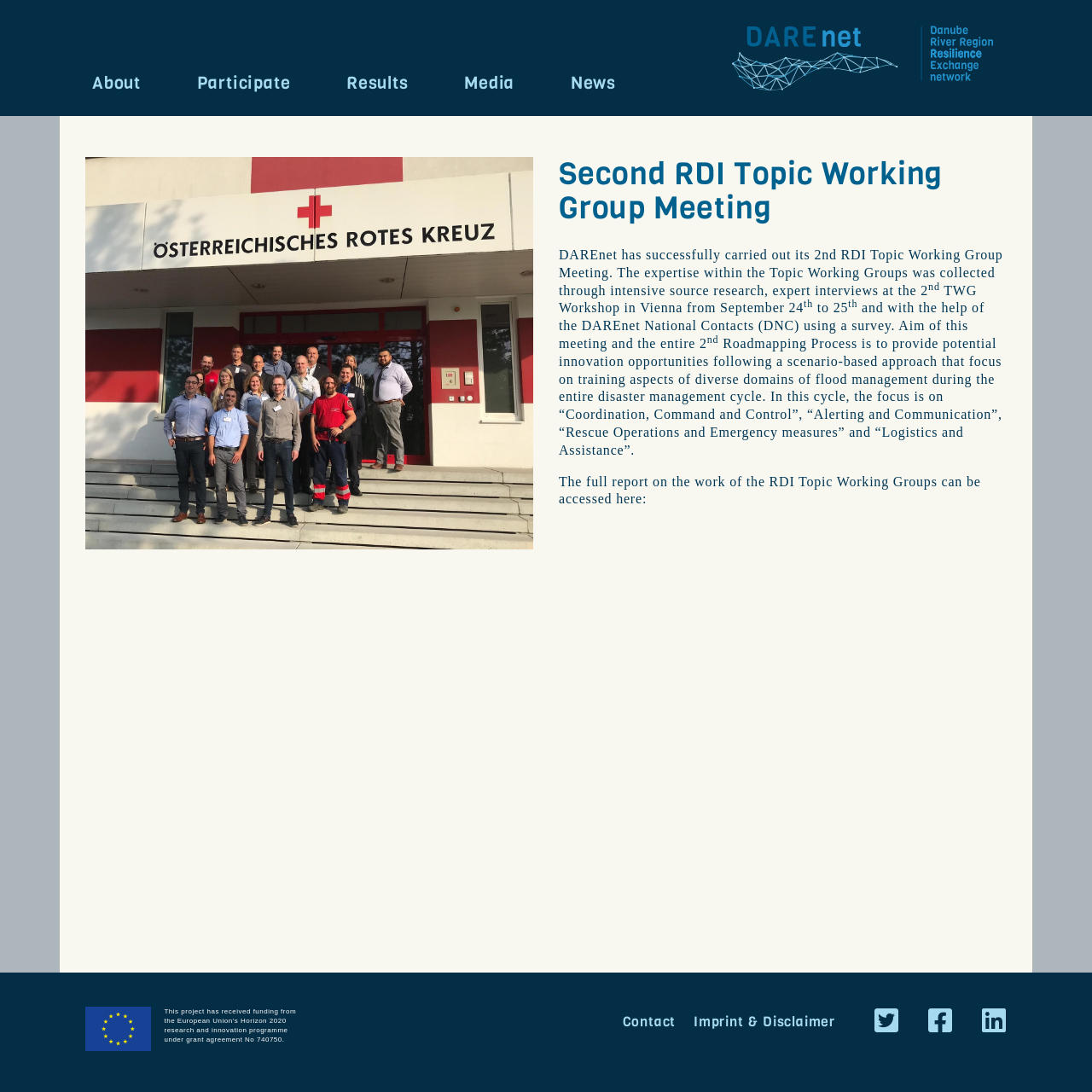Answer in one word or a short phrase: 
How many main navigation links are there?

6